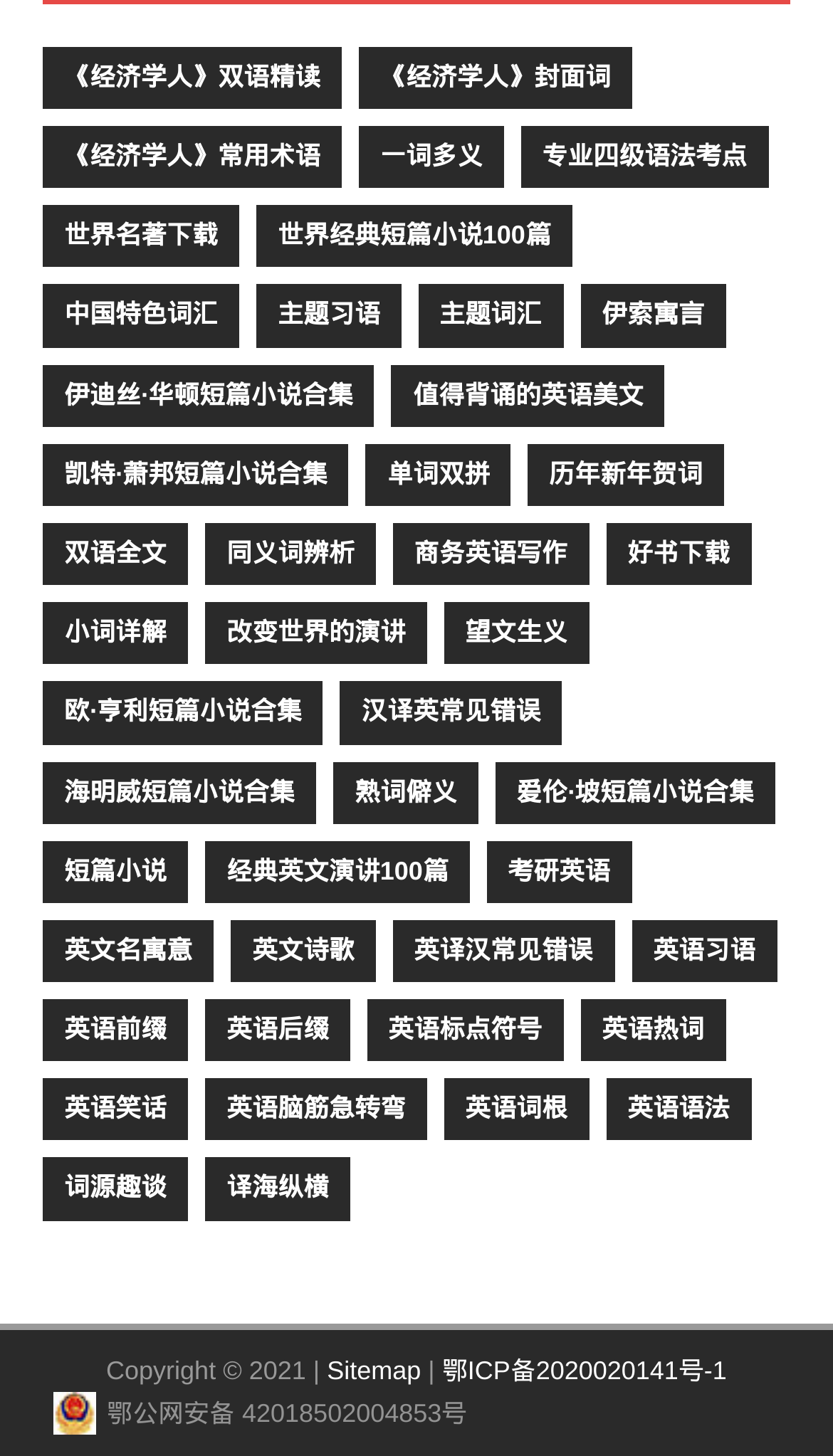Please give the bounding box coordinates of the area that should be clicked to fulfill the following instruction: "Click on 《经济学人》双语精读". The coordinates should be in the format of four float numbers from 0 to 1, i.e., [left, top, right, bottom].

[0.051, 0.032, 0.41, 0.075]